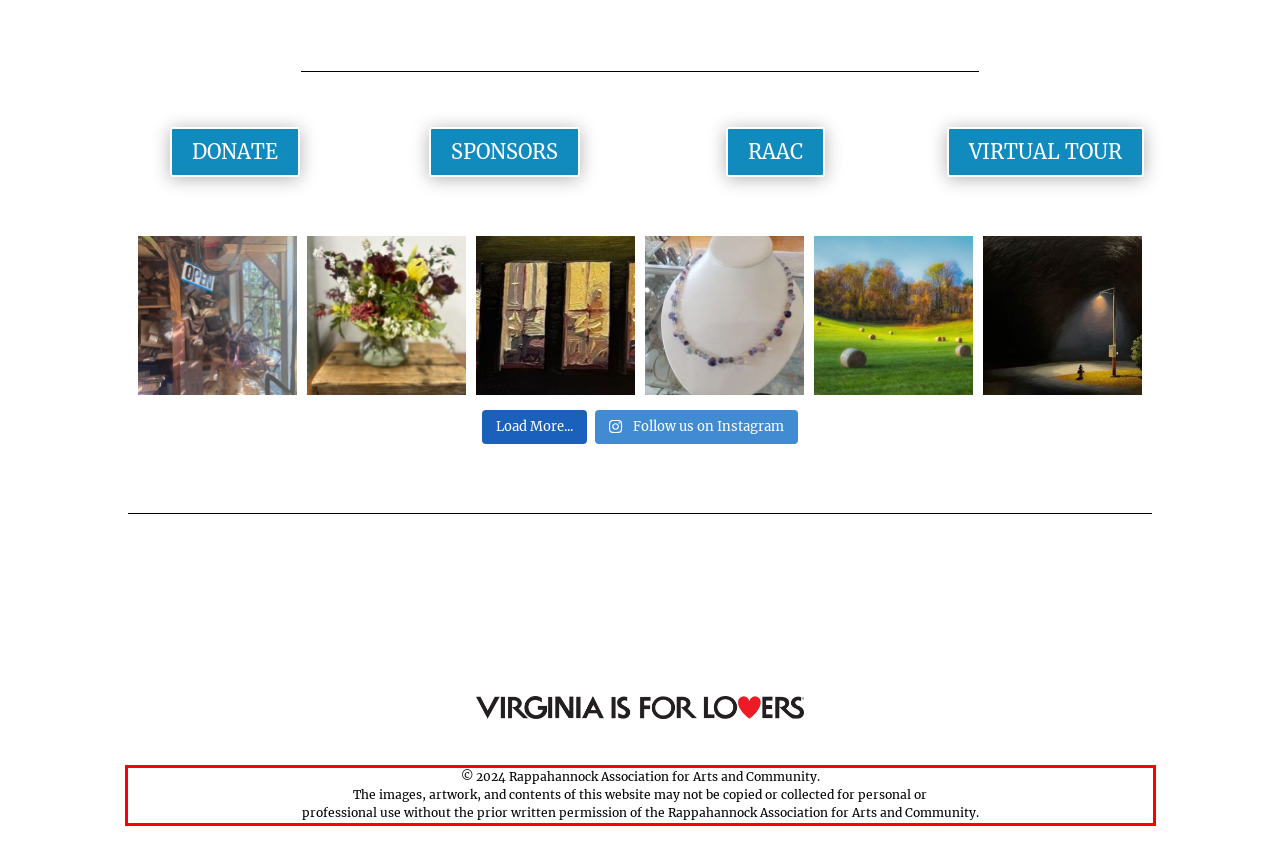Look at the screenshot of the webpage, locate the red rectangle bounding box, and generate the text content that it contains.

© 2024 Rappahannock Association for Arts and Community. The images, artwork, and contents of this website may not be copied or collected for personal or professional use without the prior written permission of the Rappahannock Association for Arts and Community.